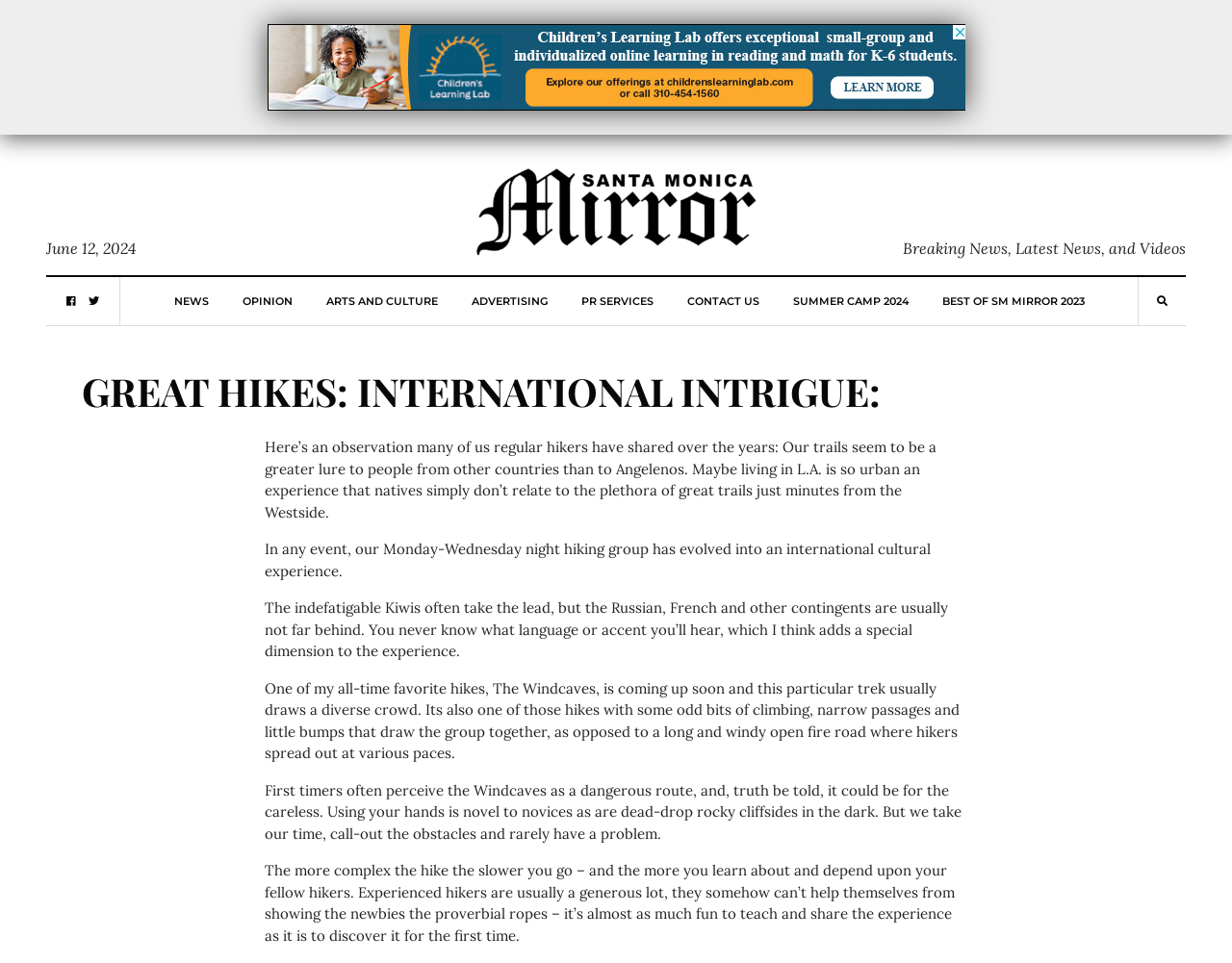What is the language or accent you may hear during the hike?
Provide a detailed and well-explained answer to the question.

The answer can be found in the paragraph that starts with 'You never know what language or accent you’ll hear, which I think adds a special dimension to the experience.'